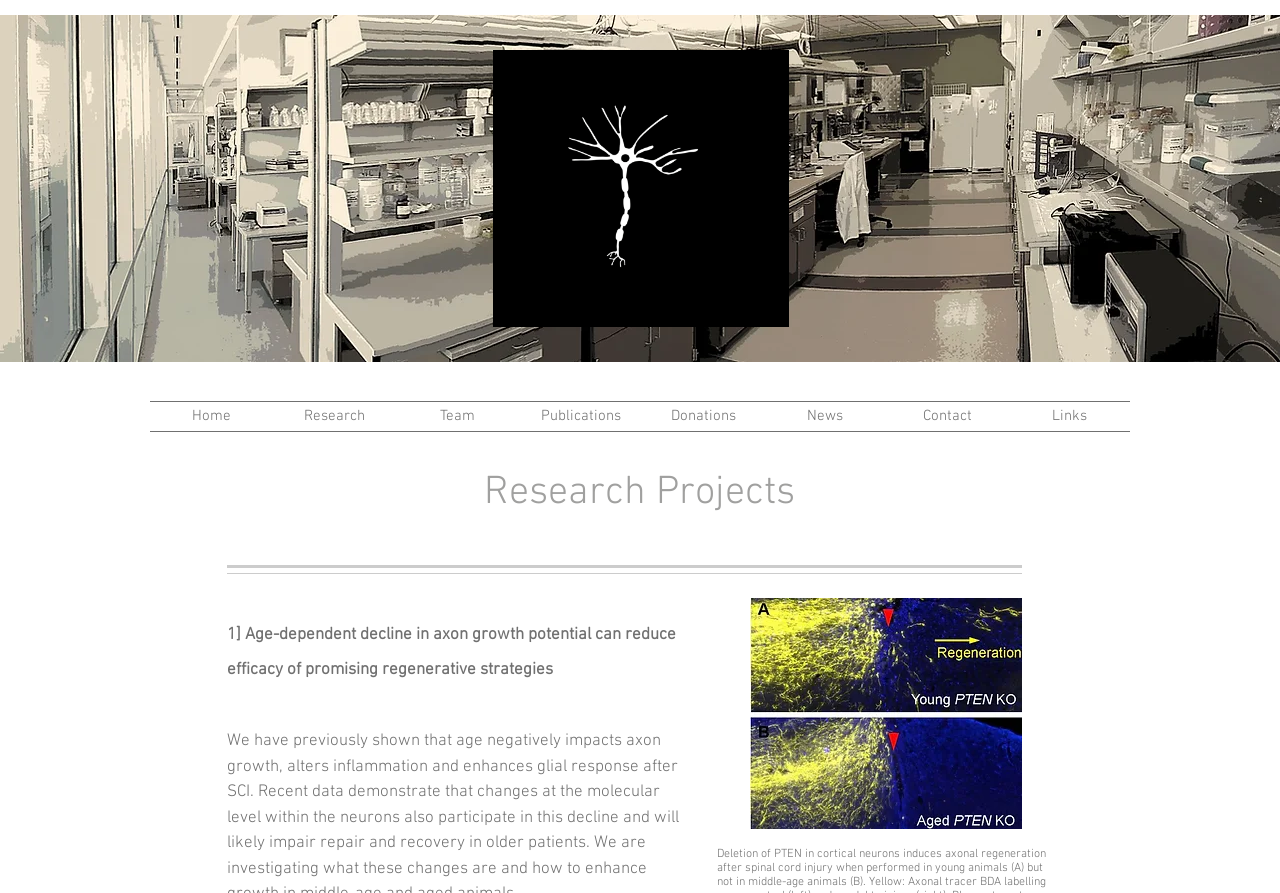Please identify the bounding box coordinates of the area I need to click to accomplish the following instruction: "view the image of aging figure".

[0.586, 0.67, 0.798, 0.928]